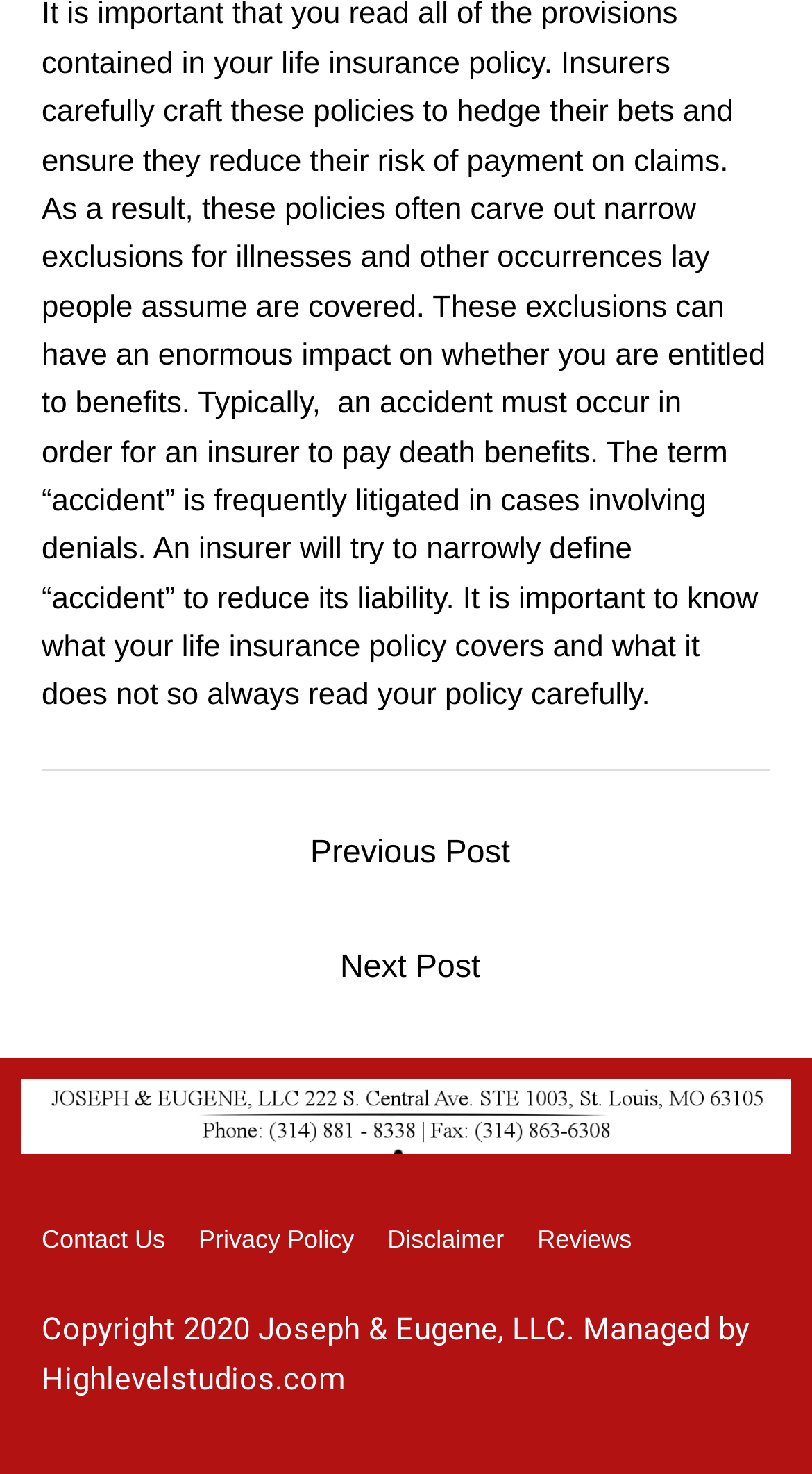What is the website managed by?
By examining the image, provide a one-word or phrase answer.

Highlevelstudios.com